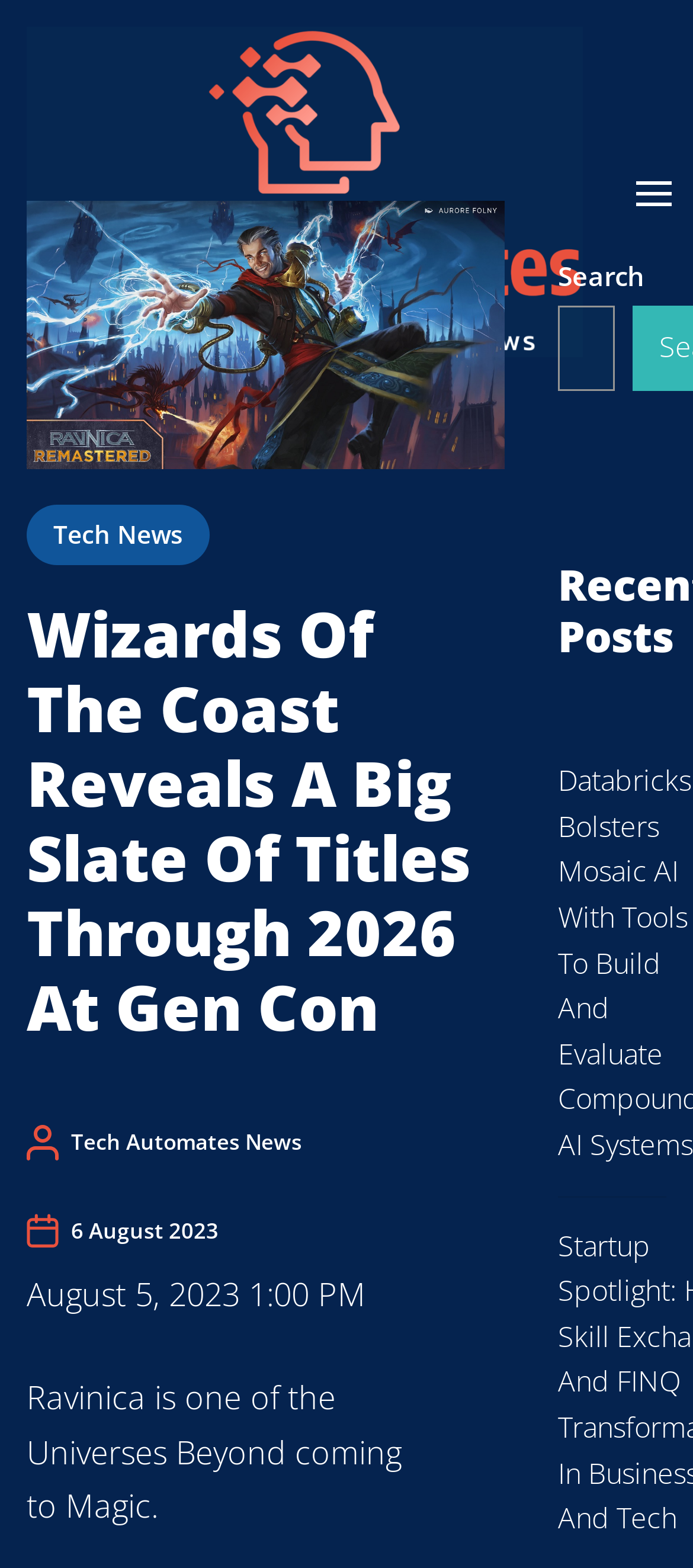Using a single word or phrase, answer the following question: 
What is the category of the news article?

Tech News